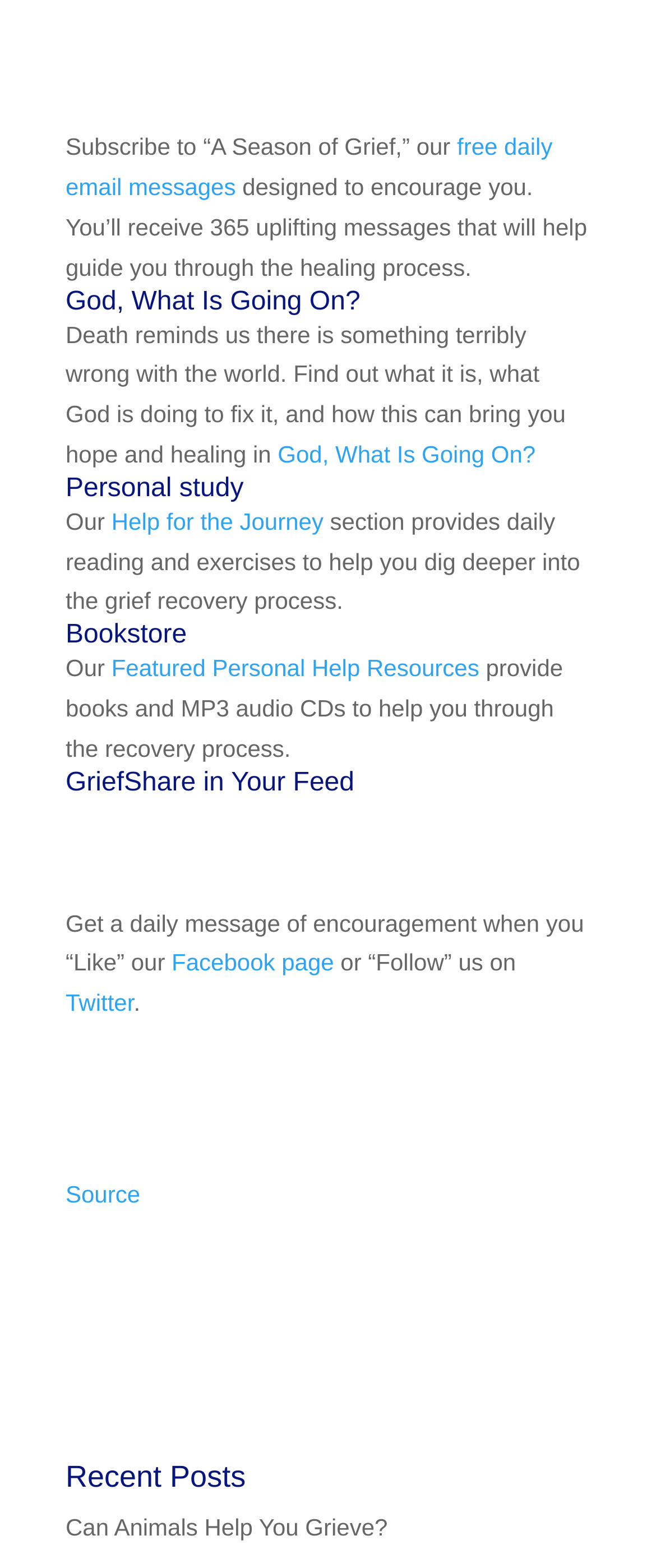What is the topic of the heading 'God, What Is Going On?'?
Please provide a single word or phrase answer based on the image.

Death and hope